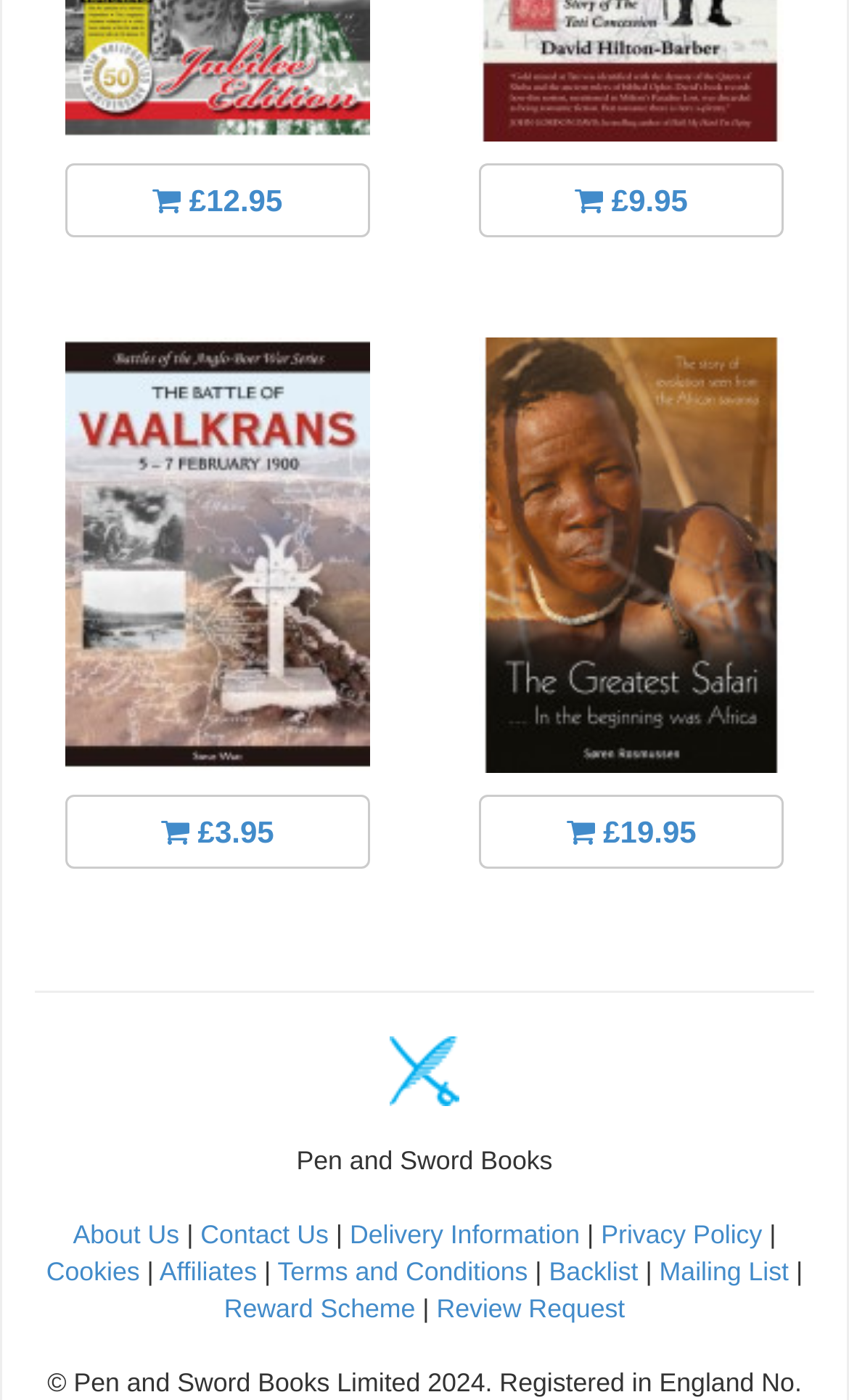Please identify the bounding box coordinates of the region to click in order to complete the given instruction: "View book priced £3.95". The coordinates should be four float numbers between 0 and 1, i.e., [left, top, right, bottom].

[0.077, 0.568, 0.436, 0.621]